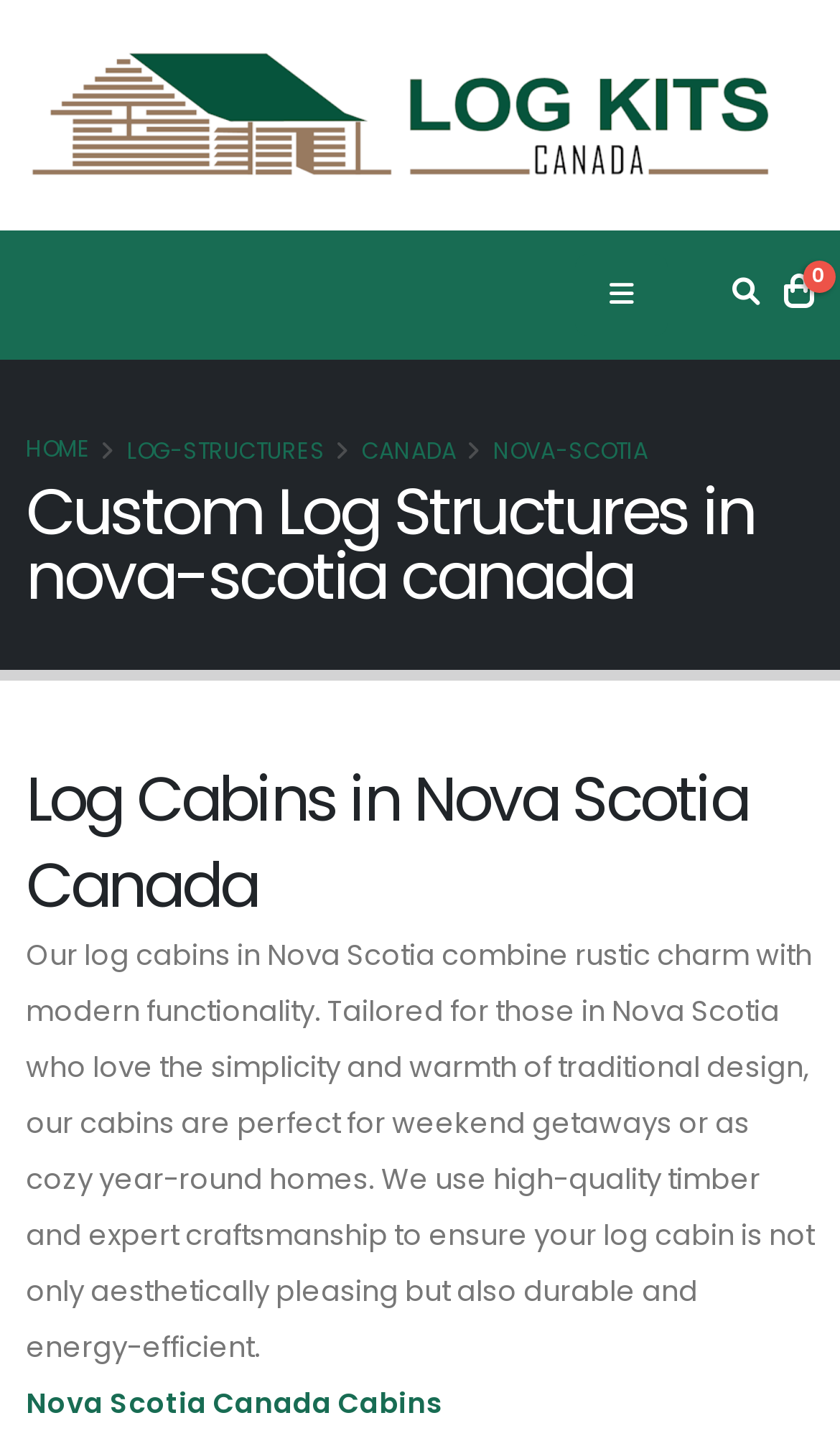Answer the question with a single word or phrase: 
Where are the log structures located?

Nova Scotia, Canada